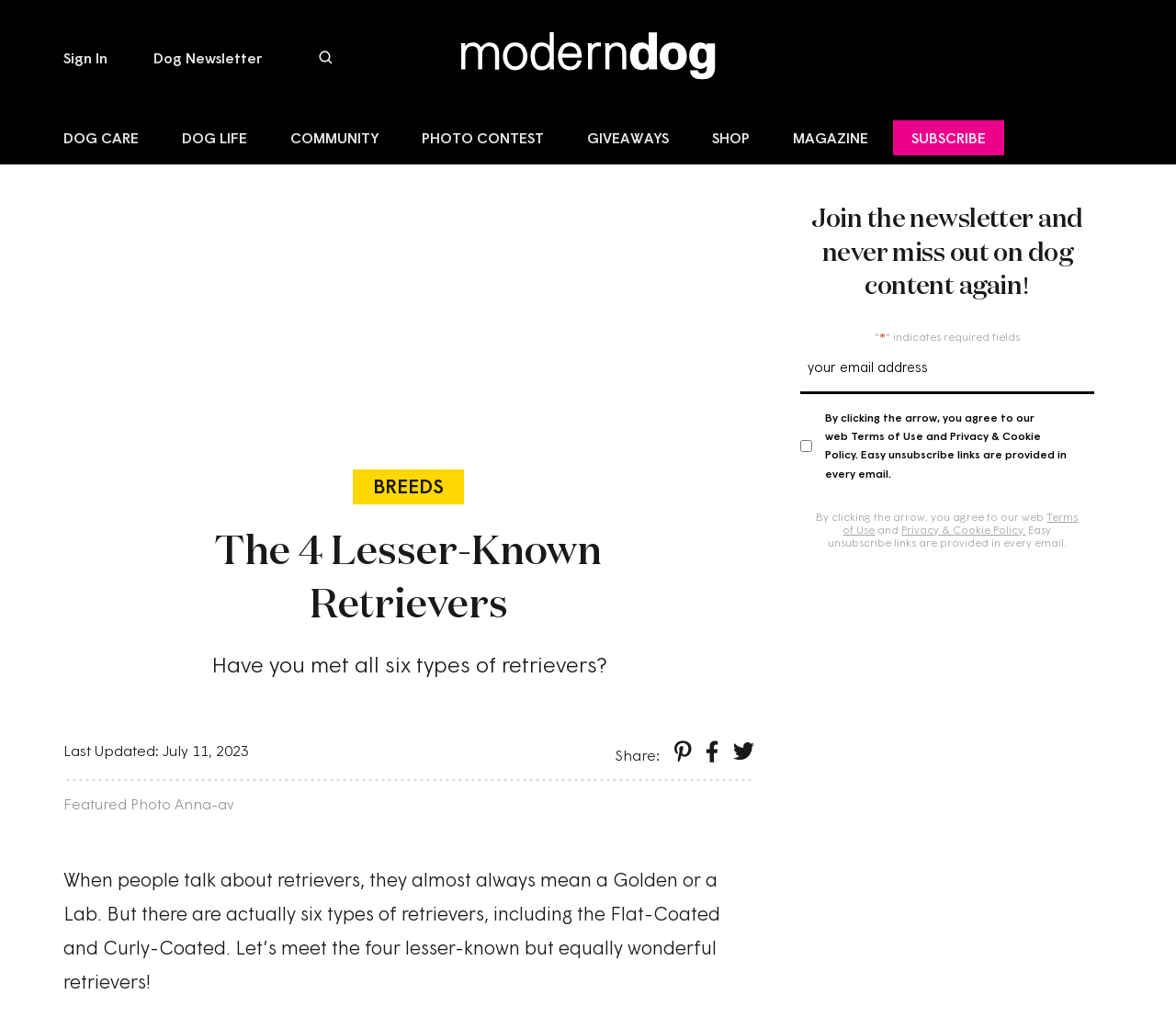Can you look at the image and give a comprehensive answer to the question:
What is required to subscribe to the newsletter?

In order to subscribe to the newsletter, users must agree to the website's terms of use and privacy policy, as indicated by the checkbox and accompanying text.